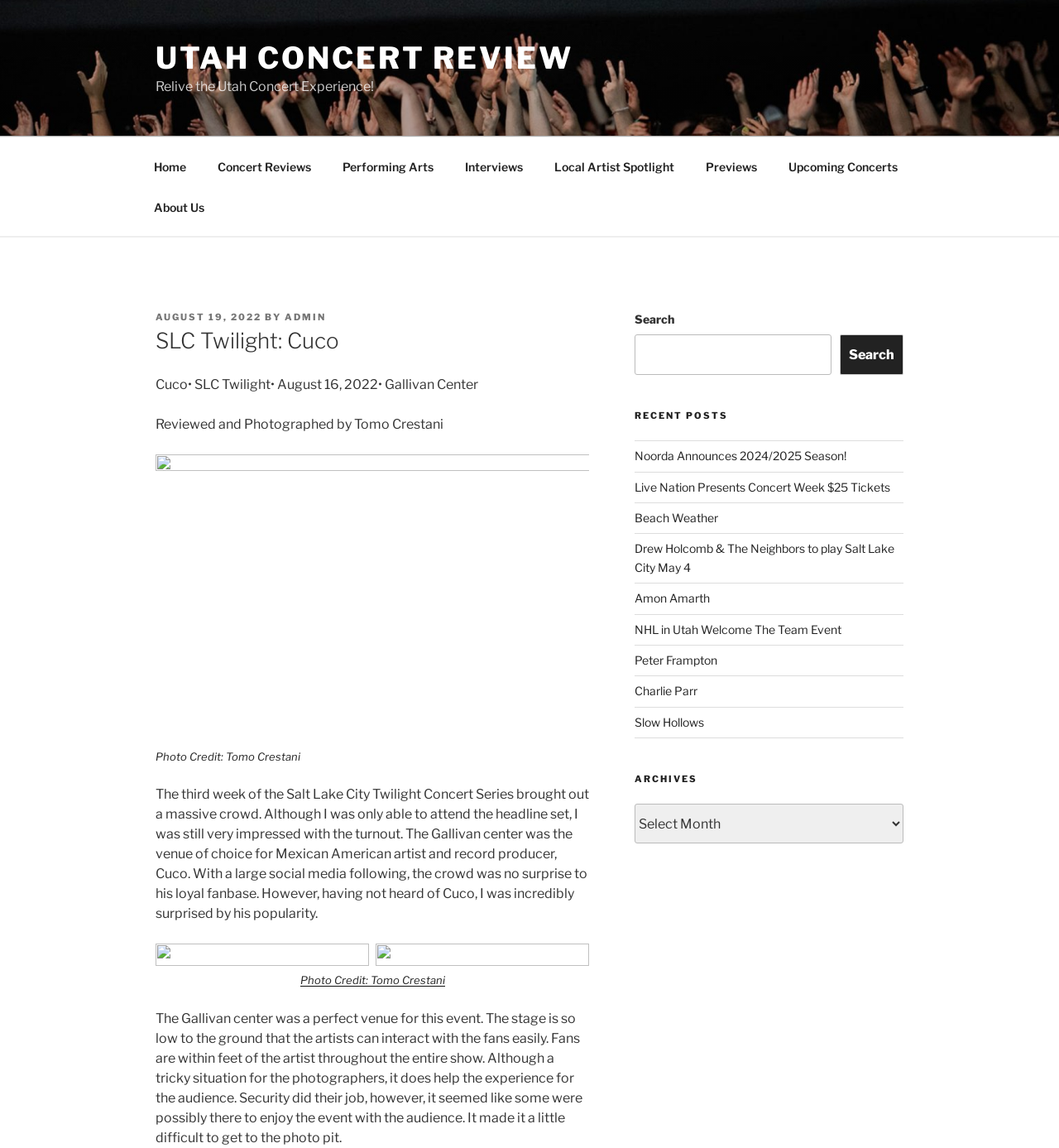Identify the main title of the webpage and generate its text content.

SLC Twilight: Cuco